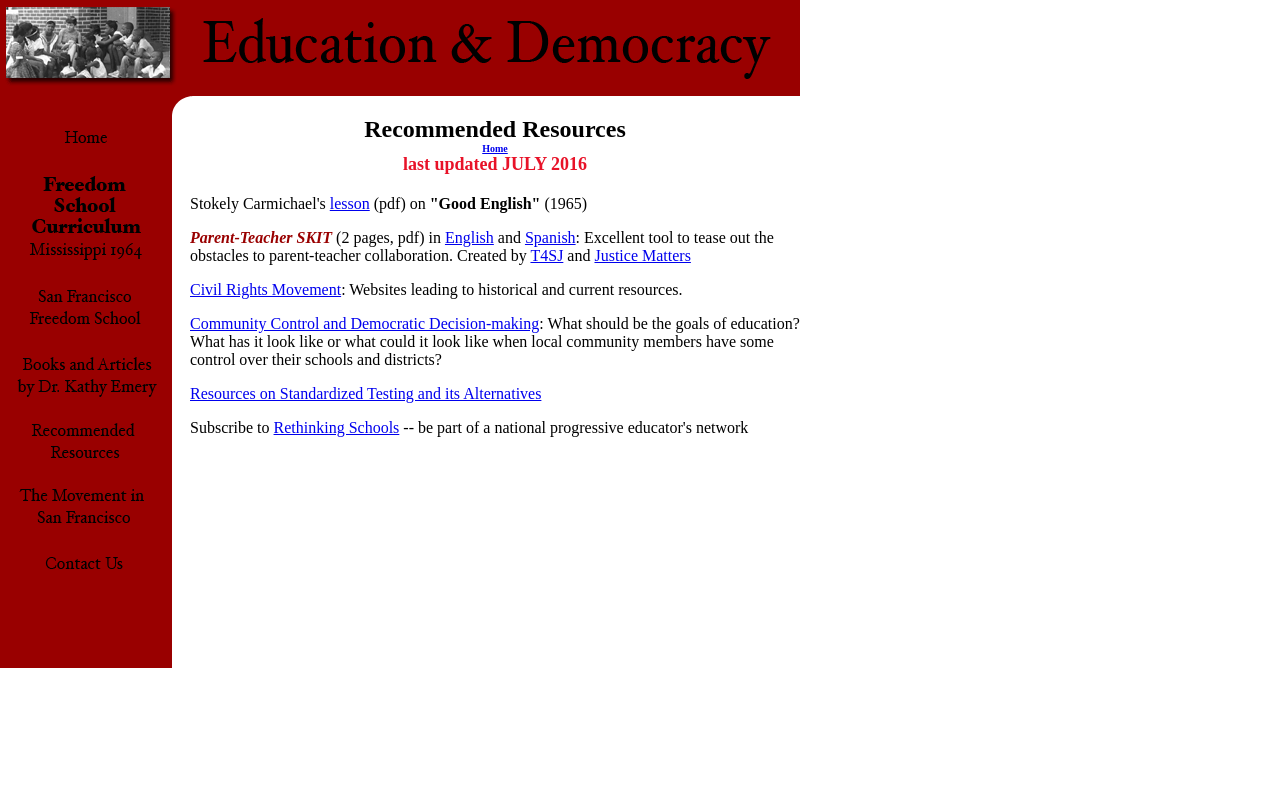Kindly determine the bounding box coordinates for the clickable area to achieve the given instruction: "Click on the 'Randall' link".

[0.0, 0.13, 0.134, 0.151]